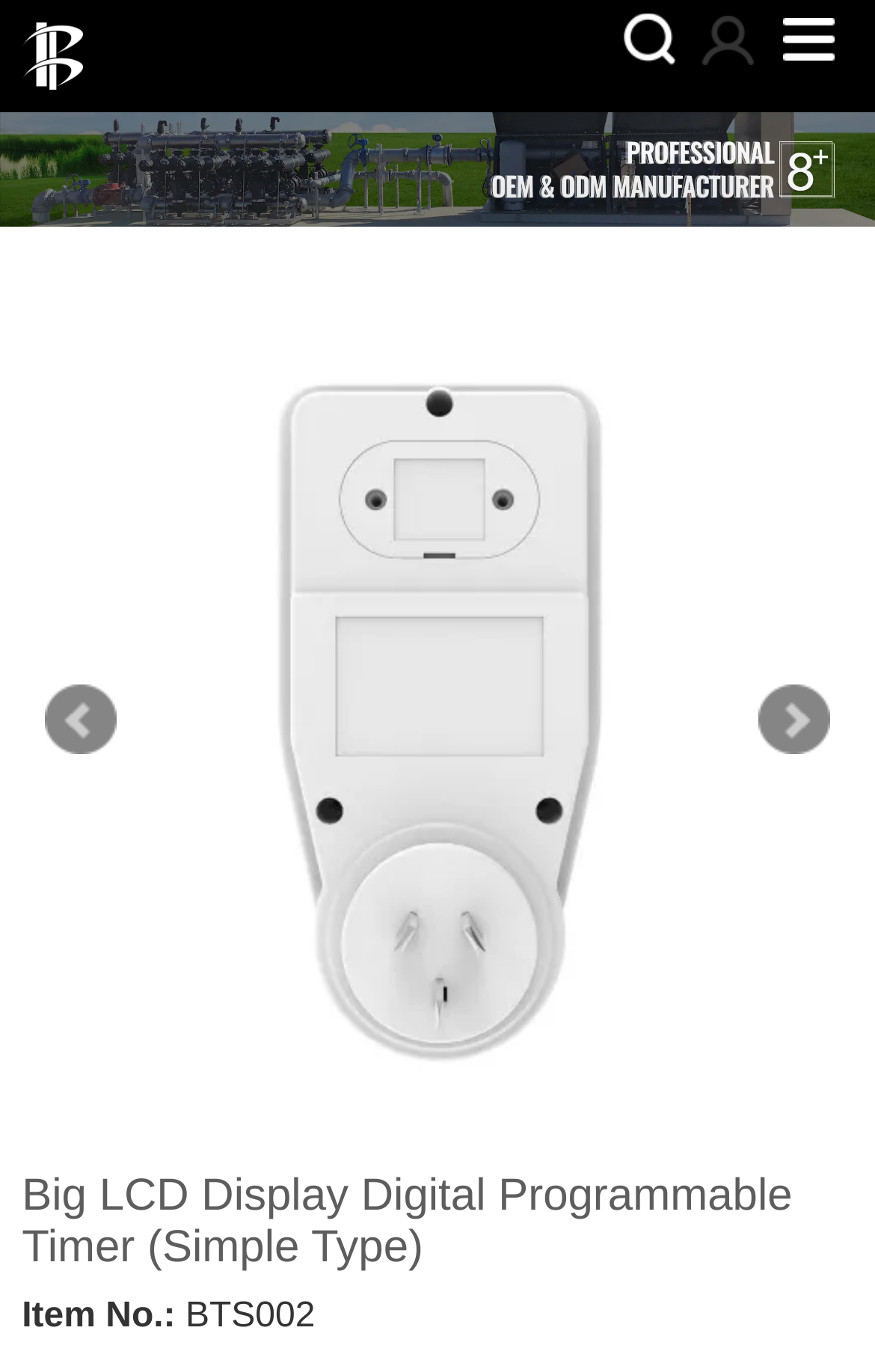Utilize the information from the image to answer the question in detail:
How many on/off programs can the timer set?

I inferred this information from the meta description that says 'The digital programmable timer can easily set up to 3 on/off programs.'